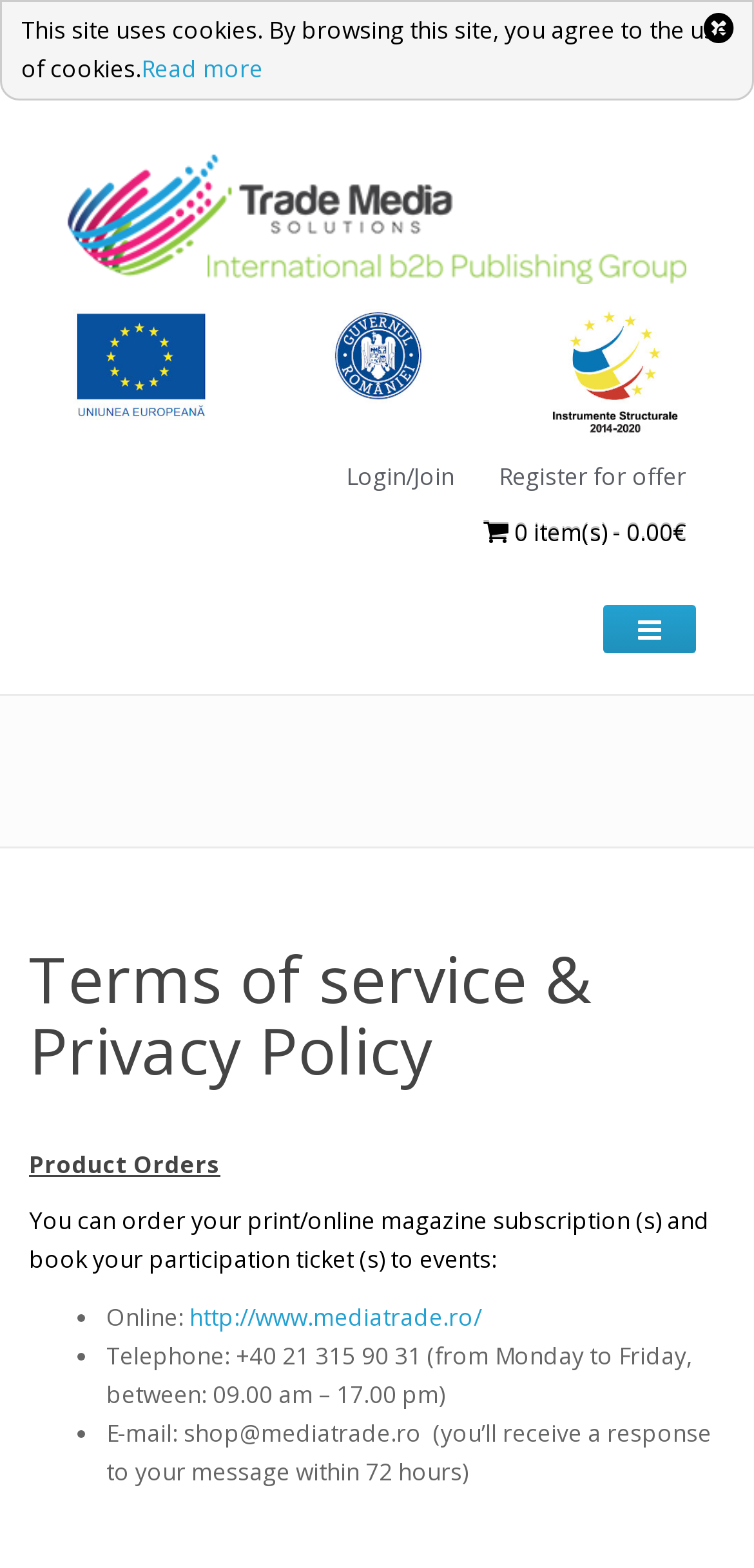Offer a meticulous caption that includes all visible features of the webpage.

The webpage is about the Terms of Service and Privacy Policy of Trade Media Solutions. At the top left, there is a link and an image with the company name "Trade Media Solutions". Below it, there is another image with the same name. On the right side, there are three links: "Login/Join", "Register for offer", and a button showing the number of items in the cart and the total cost.

On the lower part of the page, there is a heading "Terms of service & Privacy Policy" followed by another heading "Product Orders". Below these headings, there is a paragraph explaining that users can order print/online magazine subscriptions and book event participation tickets.

Under this paragraph, there is a list with three items. The first item is "Online:" with a link to the company's website. The second item is "Telephone:" with the company's phone number and working hours. The third item is "E-mail:" with the company's email address and a note about the response time.

At the very top of the page, there is a small notice about the use of cookies on the site, with a link to "Read more" for further information.